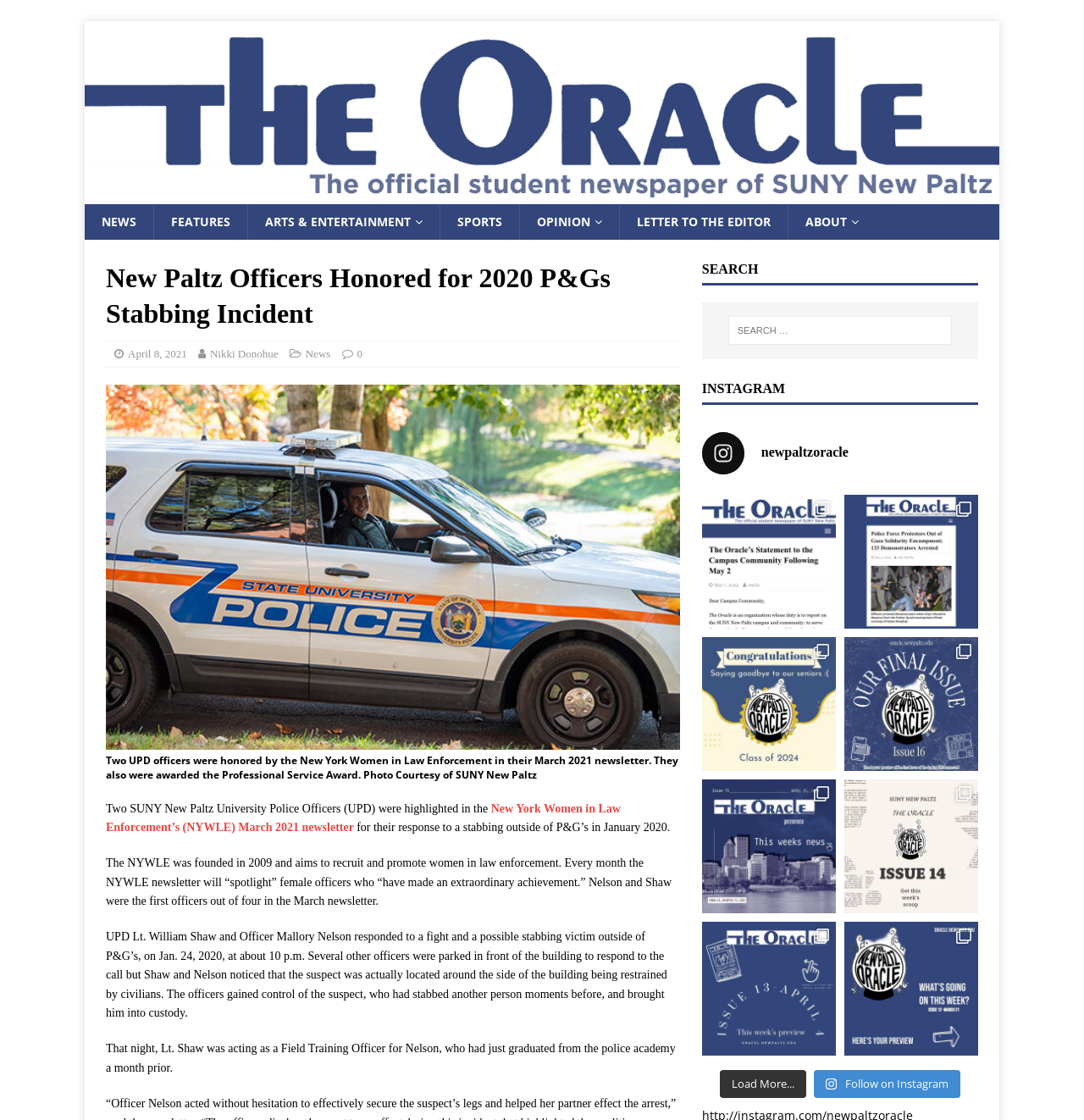Give a concise answer using only one word or phrase for this question:
What is the name of the university police department?

UPD